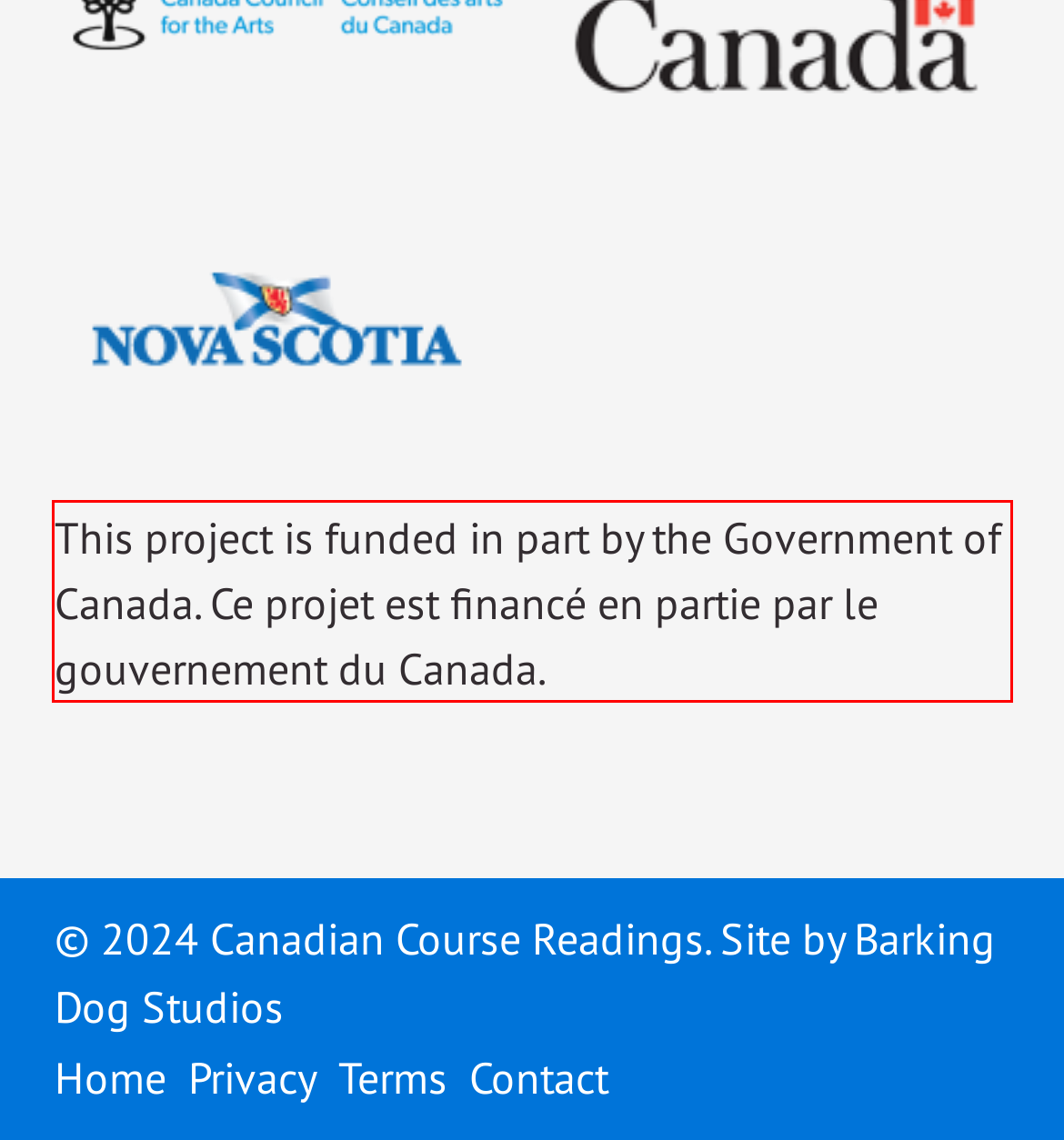In the given screenshot, locate the red bounding box and extract the text content from within it.

This project is funded in part by the Government of Canada. Ce projet est financé en partie par le gouvernement du Canada.